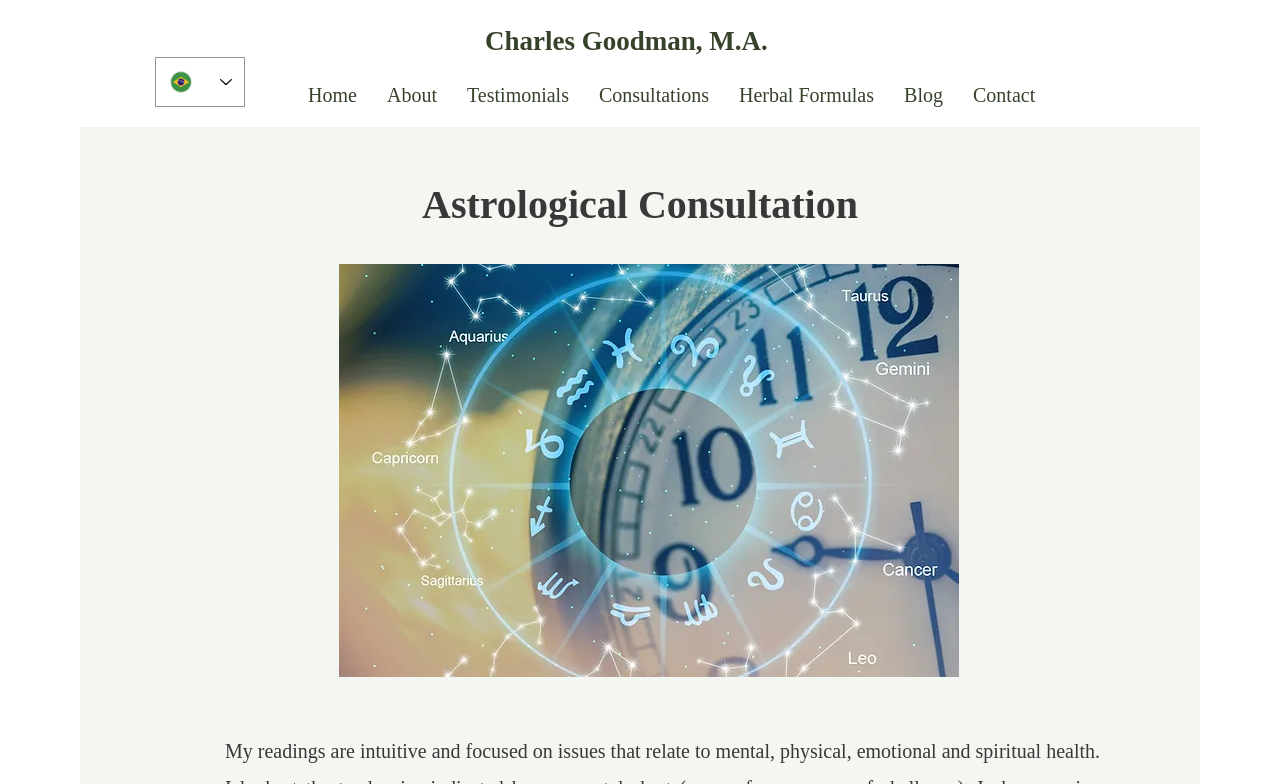Refer to the image and provide an in-depth answer to the question: 
Is there a contact link on this webpage?

I found the answer by looking at the navigation links, which includes a link element with the text 'Contact', indicating that there is a contact link on this webpage.